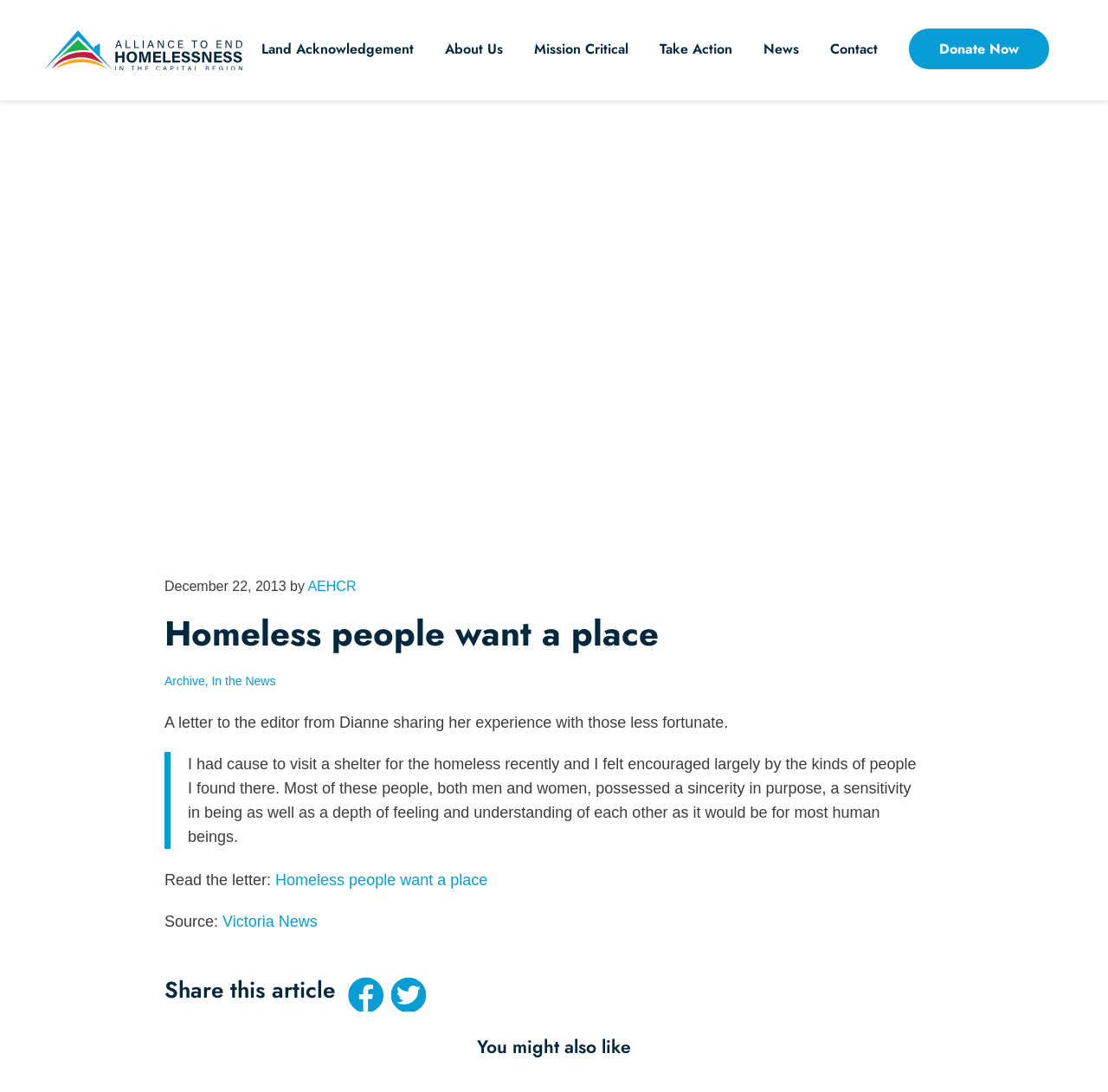Please determine the bounding box coordinates of the element's region to click for the following instruction: "Explore the Mission Critical page".

[0.468, 0.0, 0.581, 0.092]